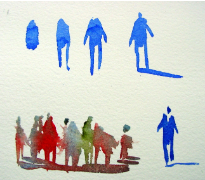Give a detailed explanation of what is happening in the image.

The image titled "6 Stroke Figure" illustrates various watercolor silhouettes of people engaged in different stances and activities. In the upper section, there are five blue figures, displaying a gradient of height and posture, conveying movement and depth through their simple forms and shadows. The lower section features a group of figures rendered in vibrant red and green hues, emphasizing a lively gathering. This artwork exemplifies the technique of using just six strokes to capture the essence of figures, showcasing how simplicity in brushwork can create dynamic compositions in landscape painting. Suitable for a watercolor tutorial, it emphasizes the importance of figures in providing scale and animation to a scene.